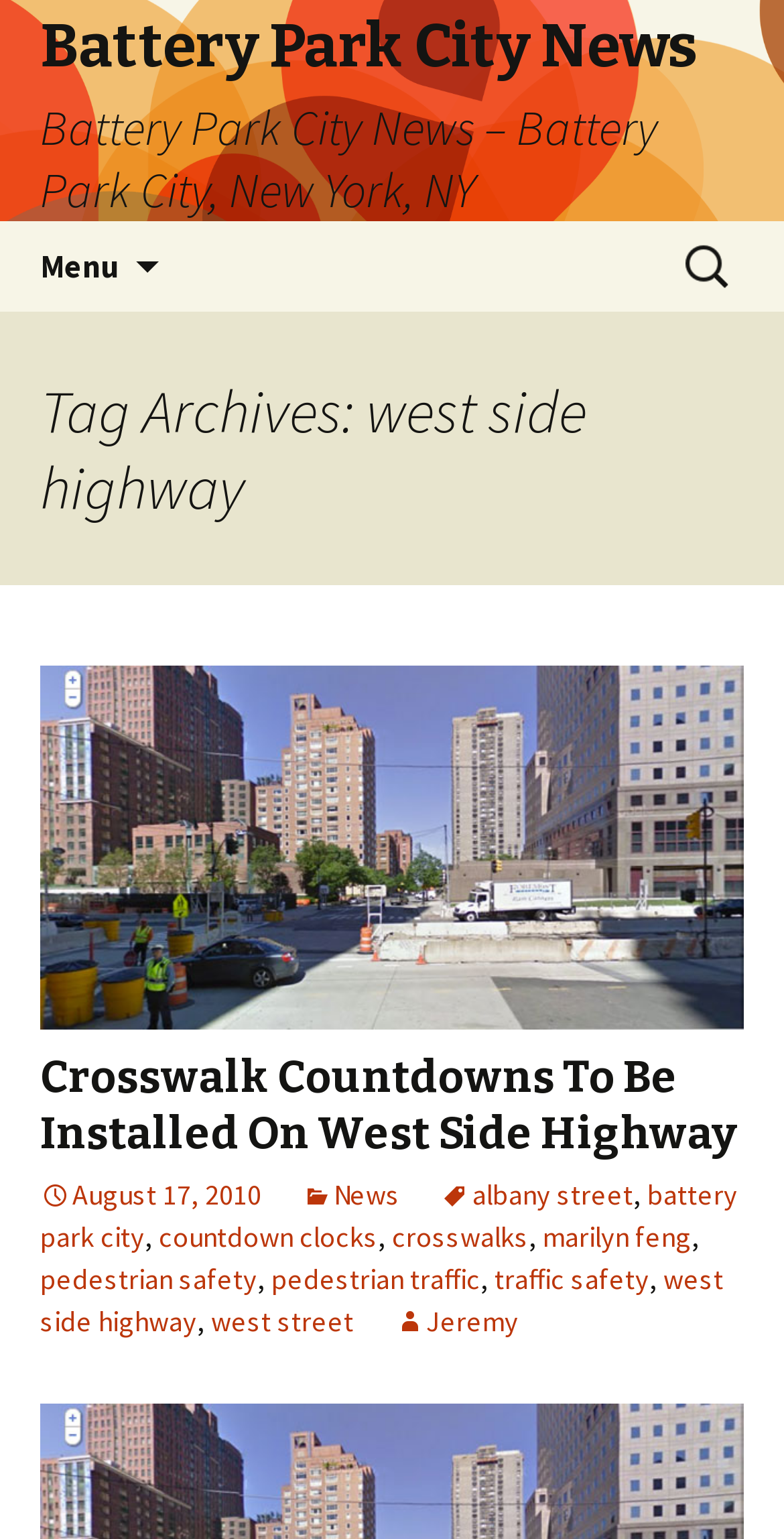How many images are on the webpage?
Please elaborate on the answer to the question with detailed information.

The number of images on the webpage can be found by counting the number of image elements. There is only one image element on the webpage, which is located below the article title.